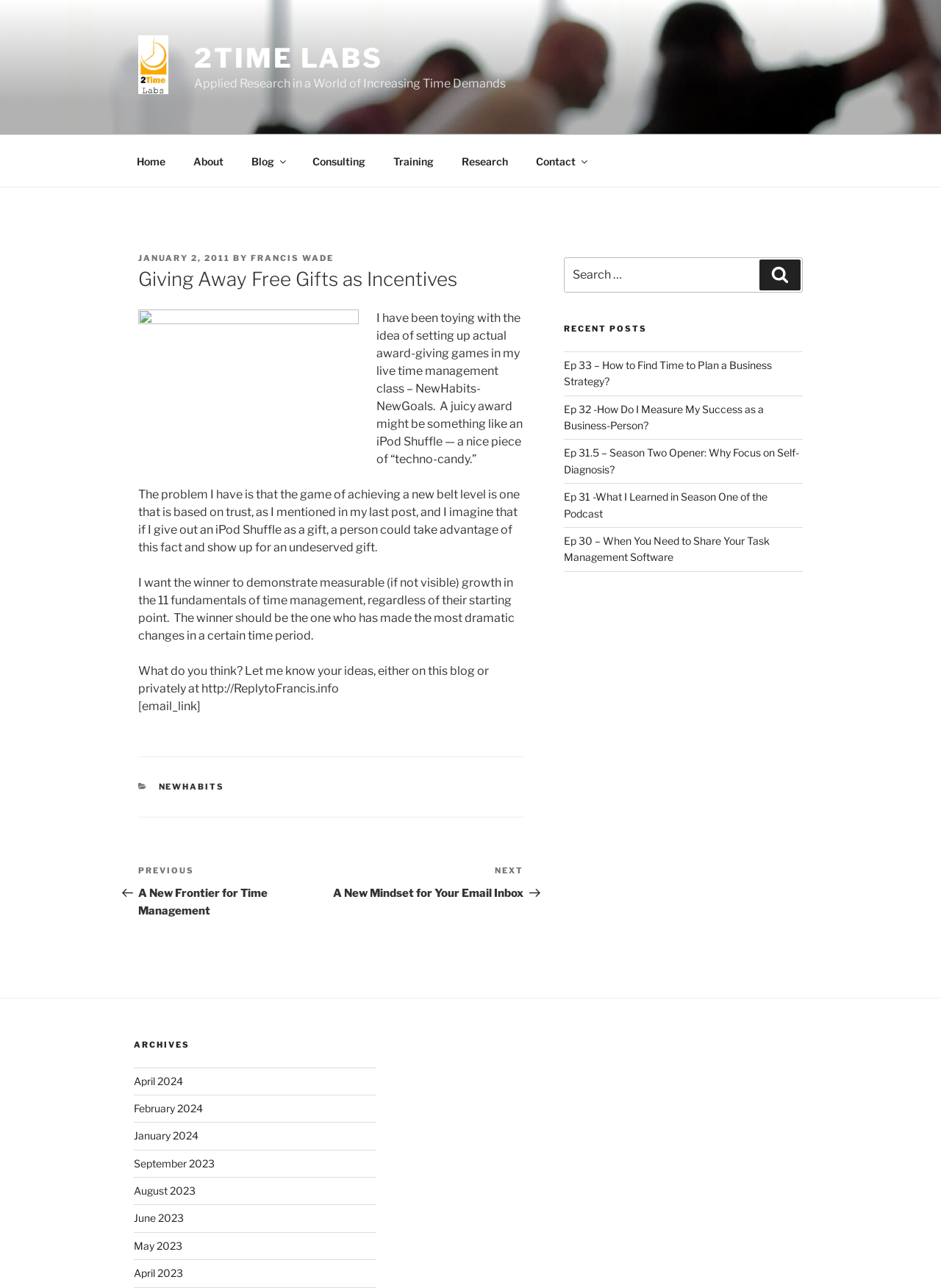Locate the bounding box for the described UI element: "Search". Ensure the coordinates are four float numbers between 0 and 1, formatted as [left, top, right, bottom].

[0.807, 0.201, 0.851, 0.226]